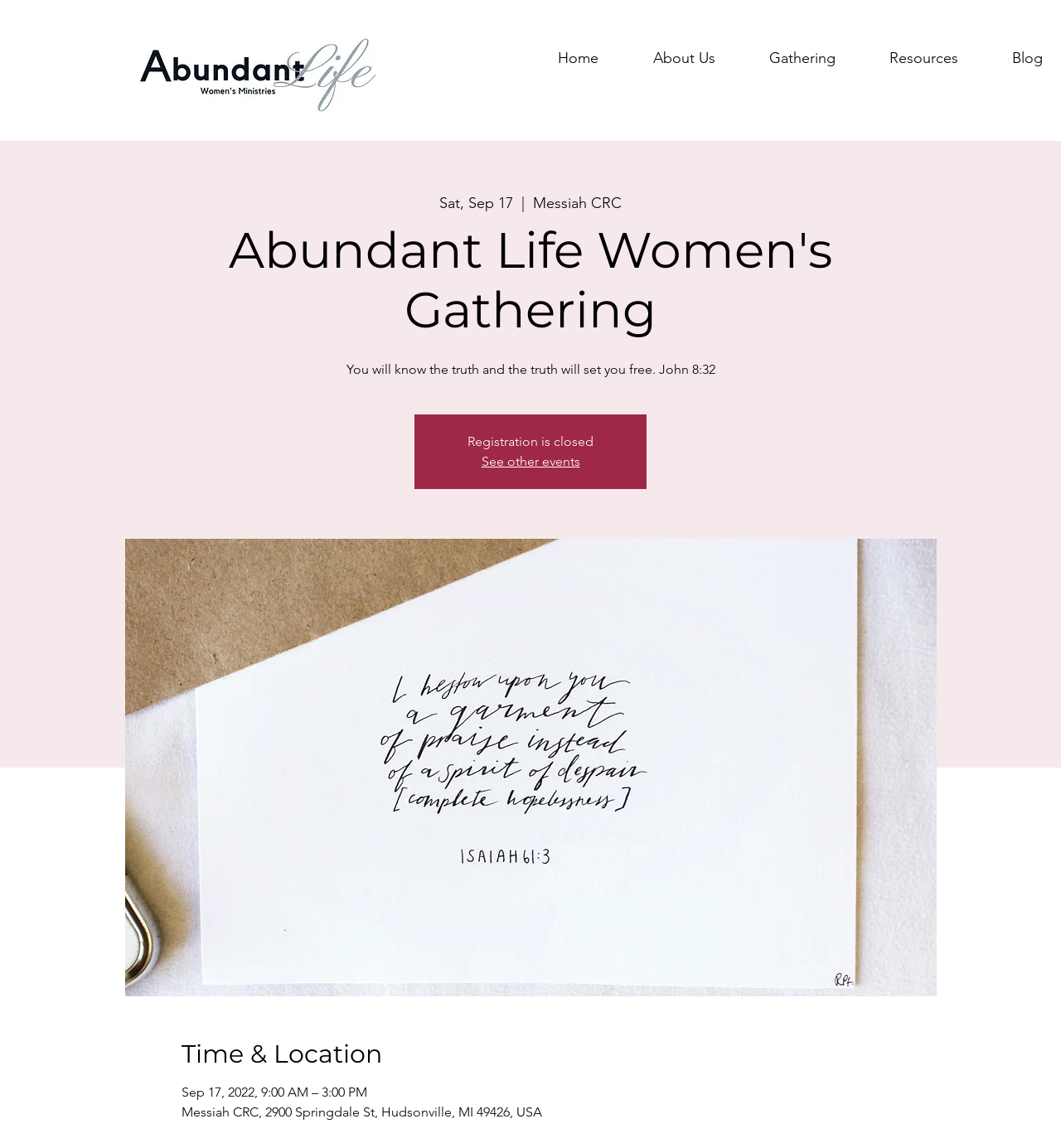Based on the image, please elaborate on the answer to the following question:
Where is the event located?

I found the answer by looking at the static text element with the address information, which is located under the 'Time & Location' heading, indicating that it is the location of the event.